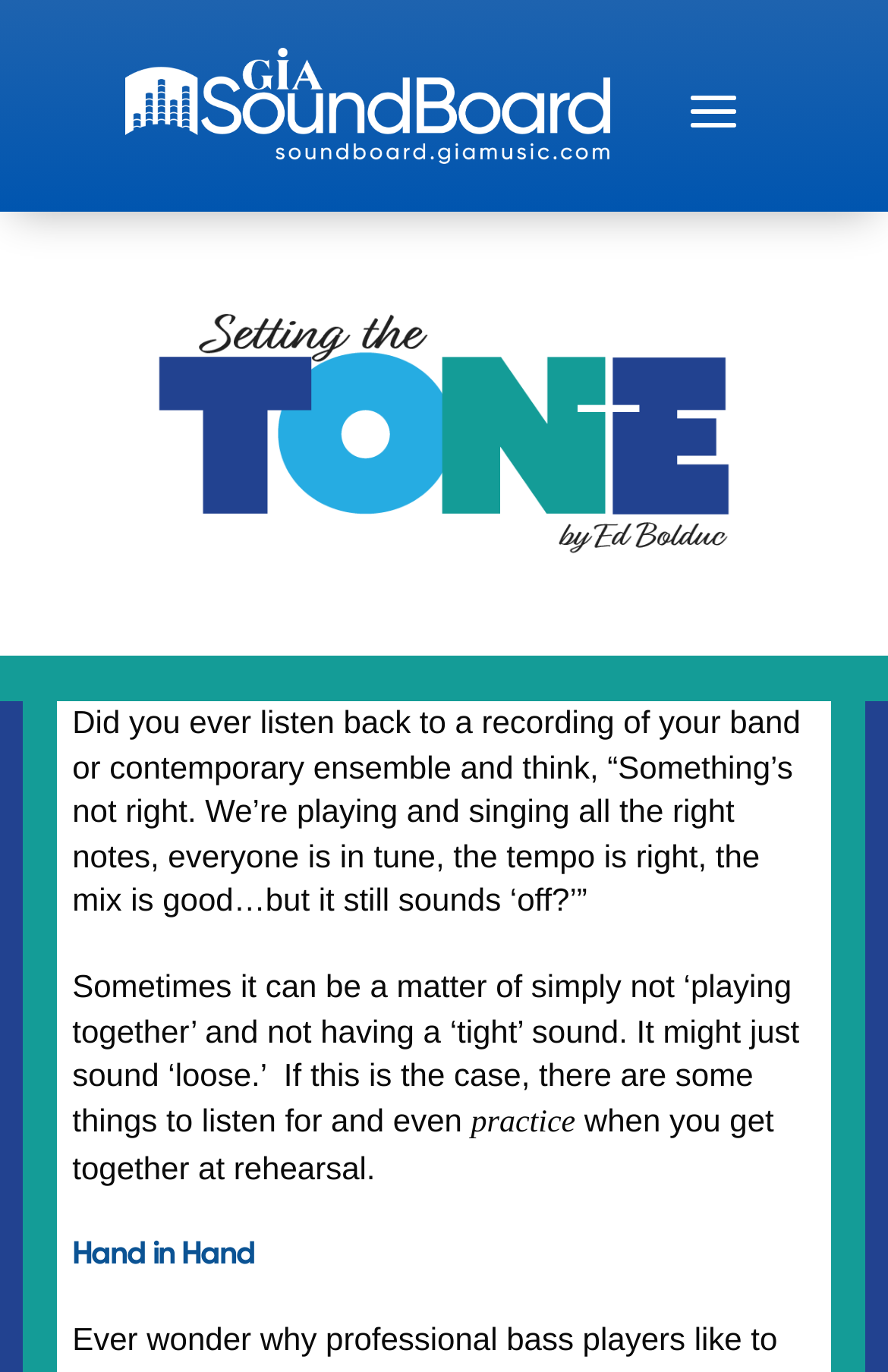Using a single word or phrase, answer the following question: 
What is the name of the soundboard mentioned?

GIA SoundBoard